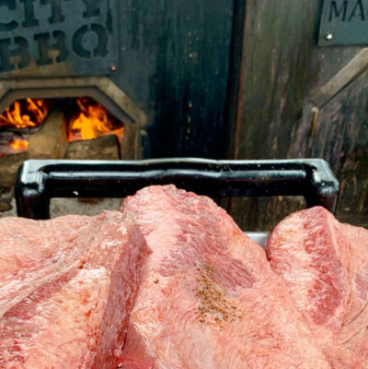Please answer the following question using a single word or phrase: 
What is Panther City renowned for?

Texas barbecue